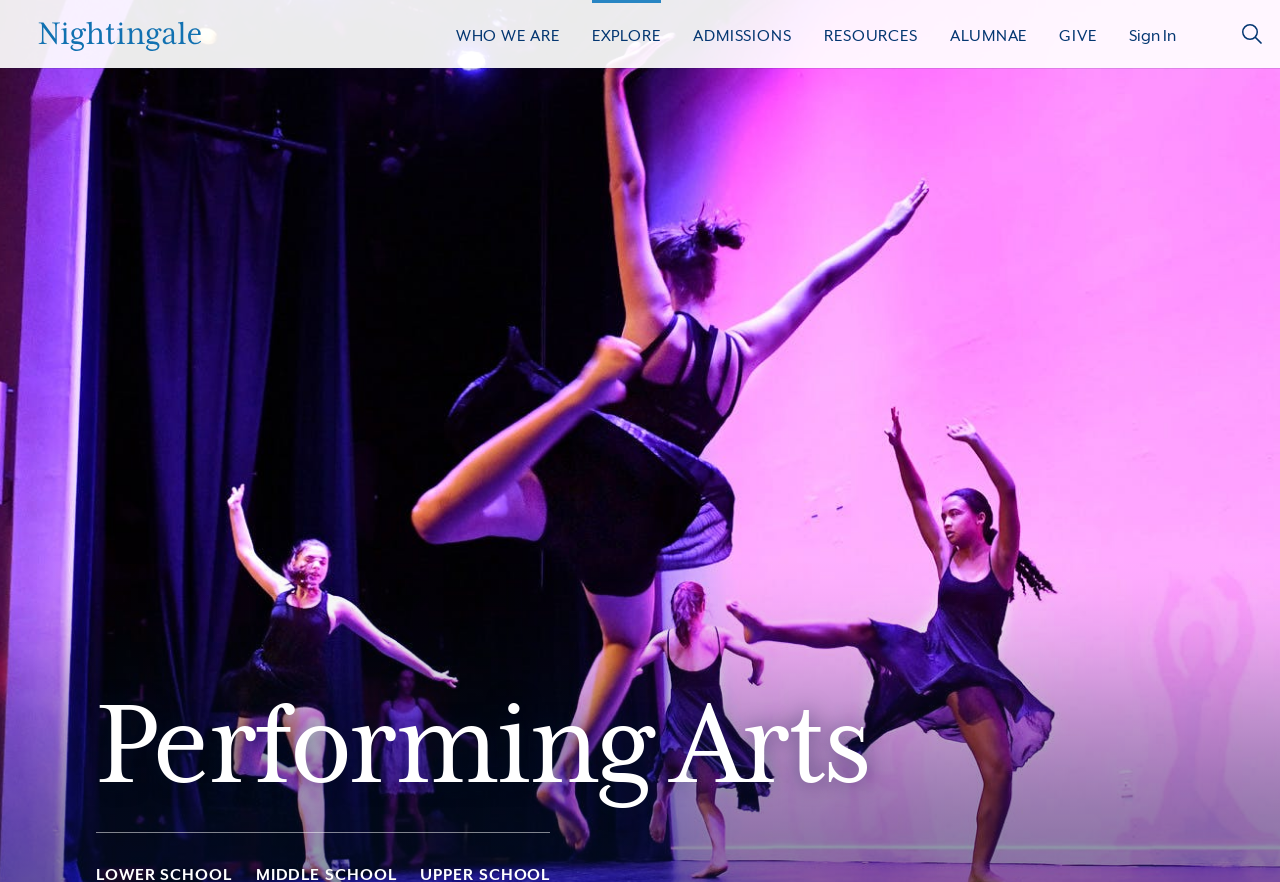Is there a search function on the webpage?
Give a one-word or short-phrase answer derived from the screenshot.

Yes